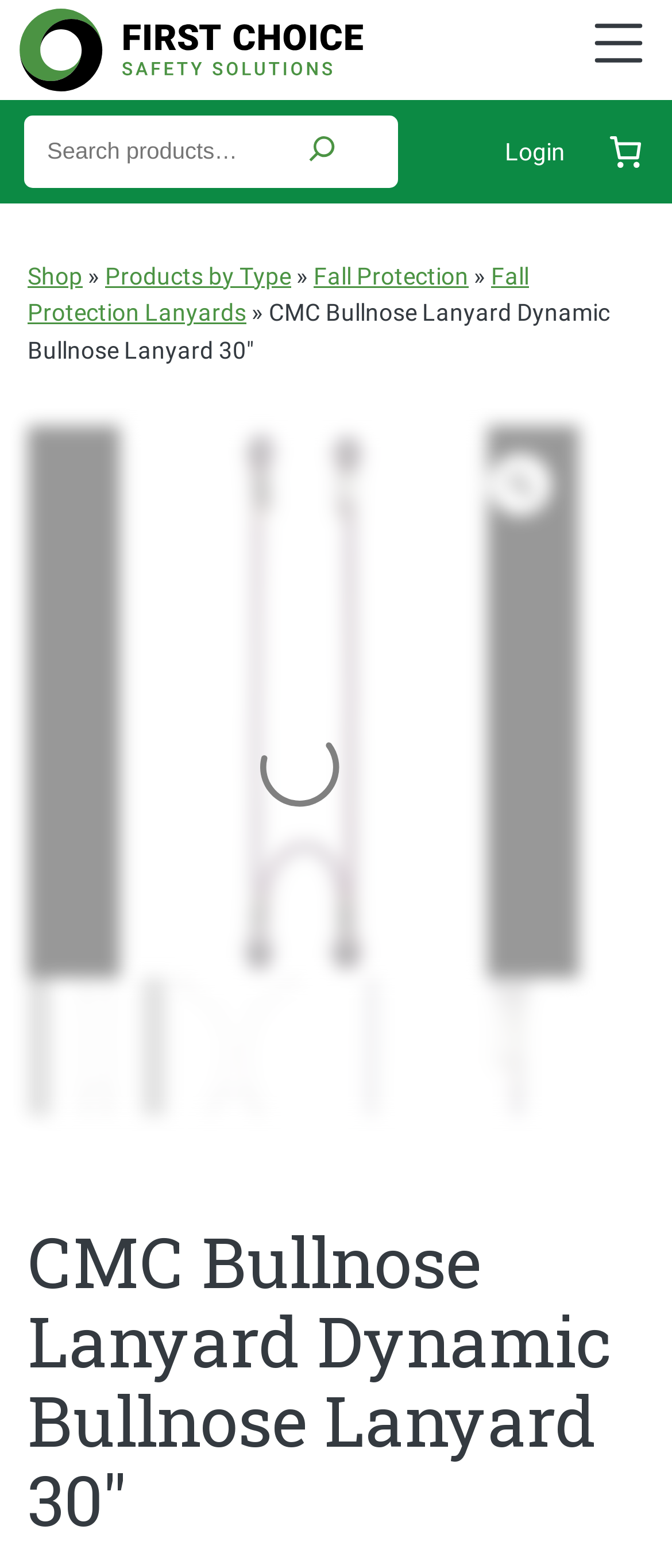Give an extensive and precise description of the webpage.

This webpage is about the CMC Bullnose Lanyard Dynamic Bullnose Lanyard 30" product. At the top left, there is a small figure with a link. To the right of it, there is a large image that takes up most of the top section of the page. Below the image, there is a search bar with a search button and a magnifying glass icon. The search bar is located at the top center of the page.

On the top right, there are two buttons: a "Login" link and a button with an icon. Below these buttons, there are several links to navigate to different sections of the website, including "Shop", "Products by Type", "Fall Protection", and "Fall Protection Lanyards". These links are arranged horizontally across the page.

In the main content area, there is a large heading that displays the product name, "CMC Bullnose Lanyard Dynamic Bullnose Lanyard 30″". Below the heading, there are five images arranged horizontally, showcasing the product from different angles.

At the bottom of the page, there is a small icon with a link. The overall layout of the page is focused on showcasing the product and providing easy navigation to related sections of the website.